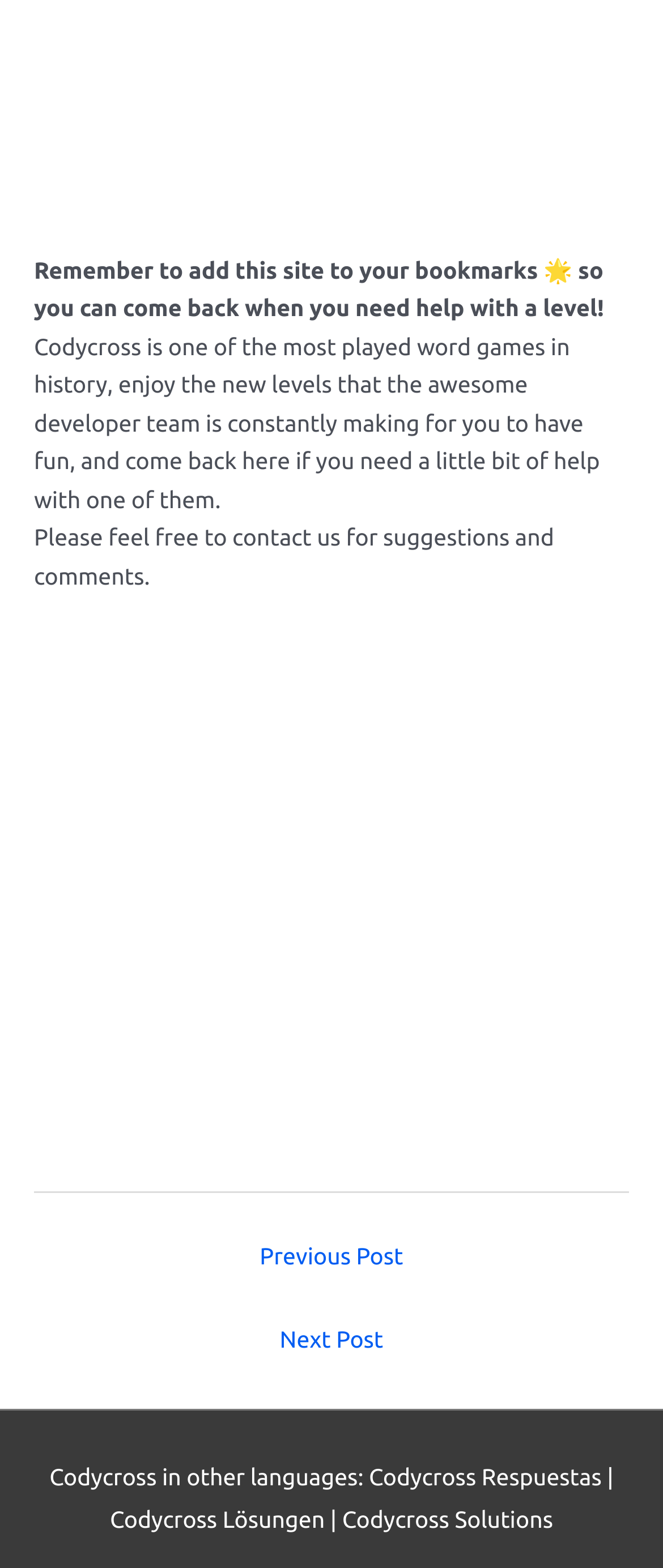What is the position of the 'Previous Post' link?
Using the screenshot, give a one-word or short phrase answer.

Above 'Next Post'